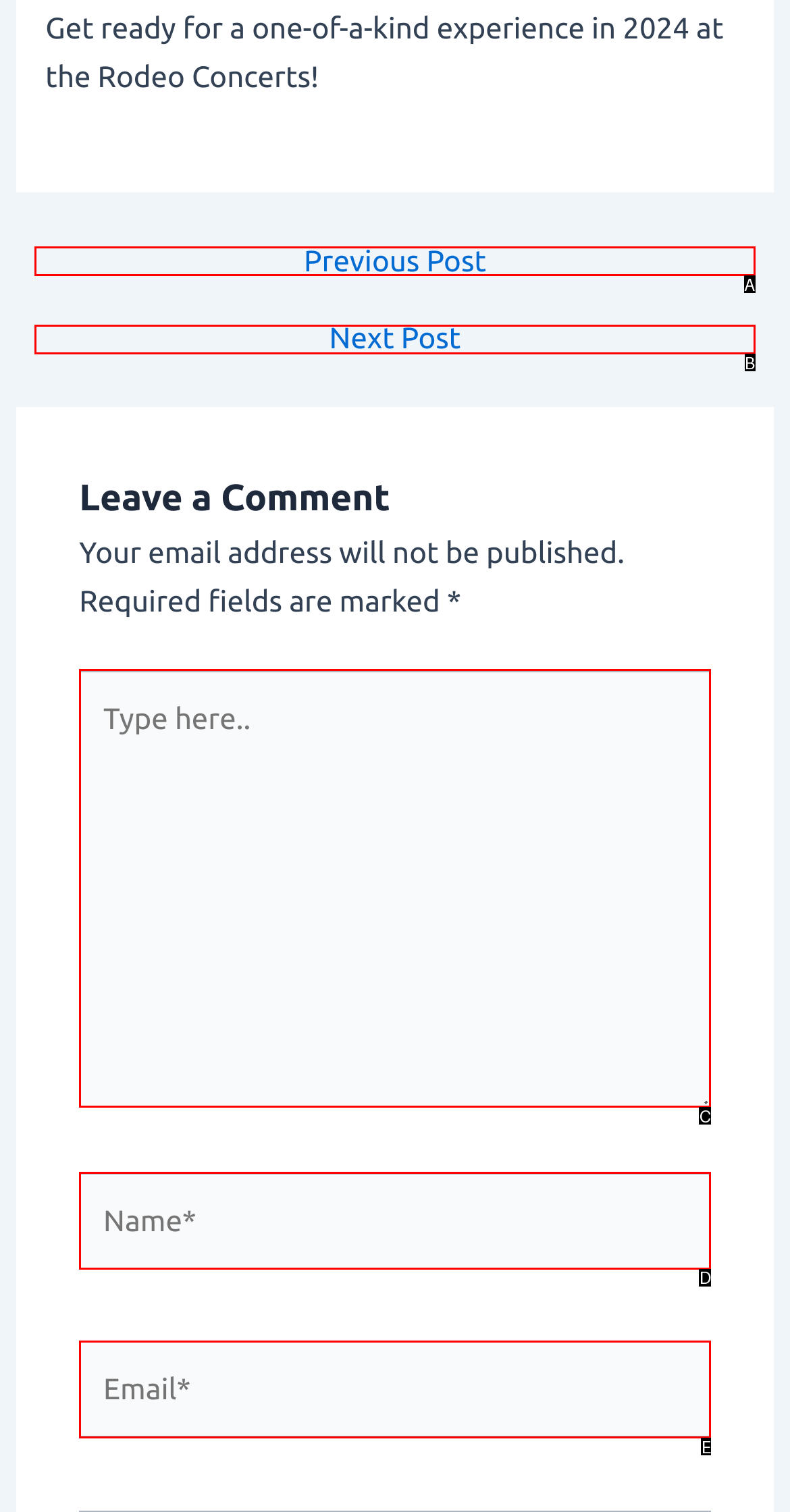Match the element description: Next Post → to the correct HTML element. Answer with the letter of the selected option.

B